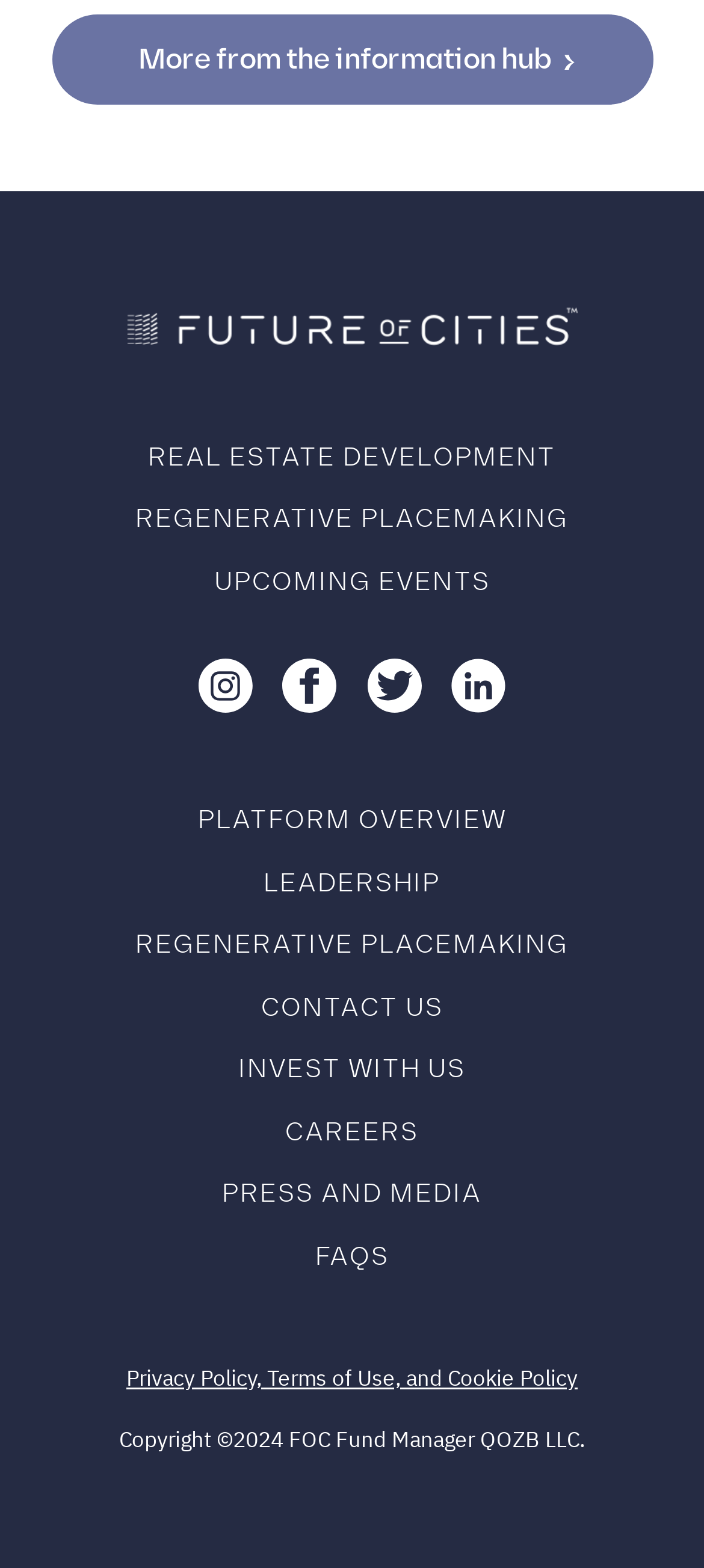Please give a one-word or short phrase response to the following question: 
What is the copyright year of the website?

2024